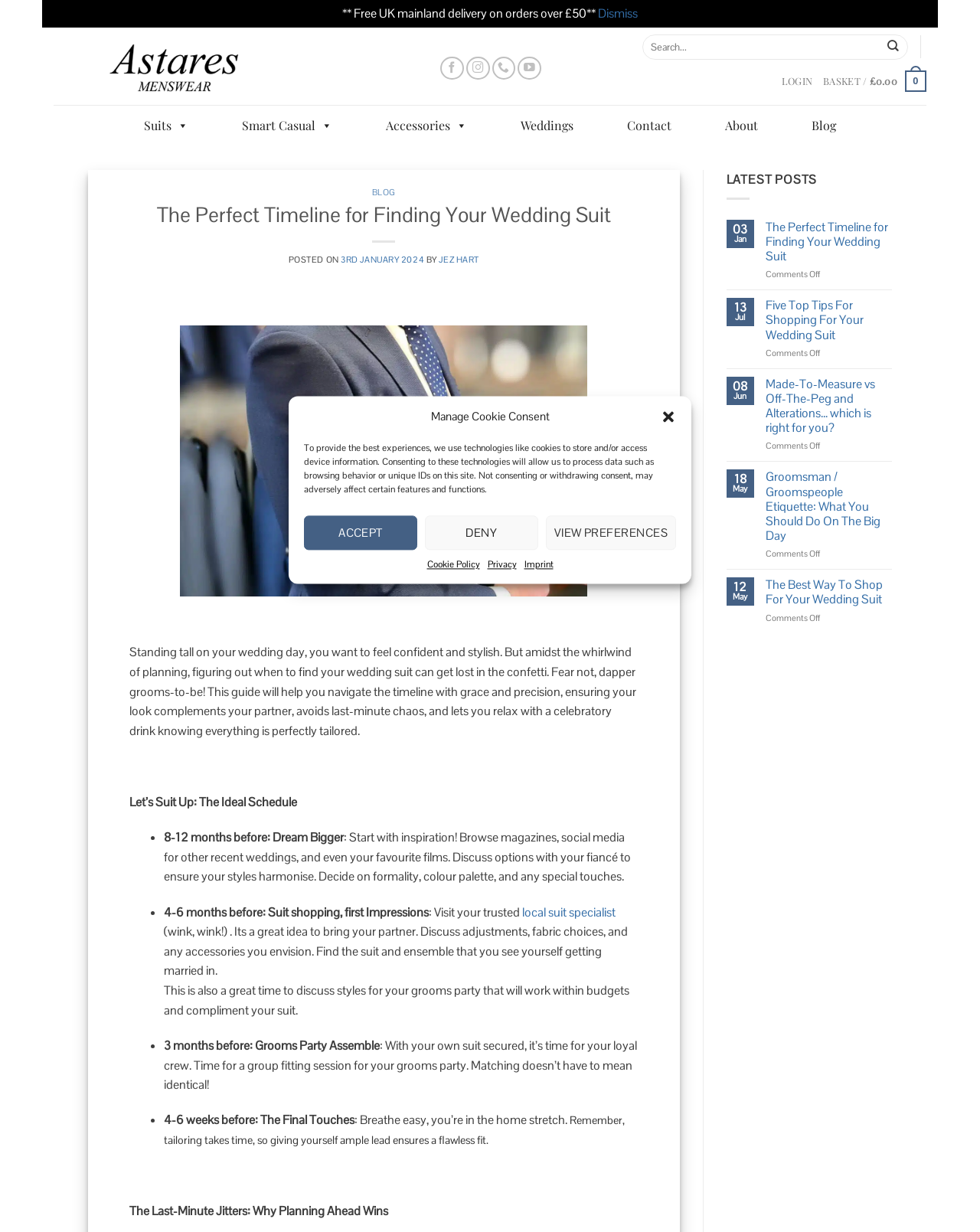How many months before the wedding should grooms start suit shopping?
Give a detailed explanation using the information visible in the image.

According to the webpage, grooms should start suit shopping 4-6 months before the wedding, as stated in the section 'Let’s Suit Up: The Ideal Schedule'.